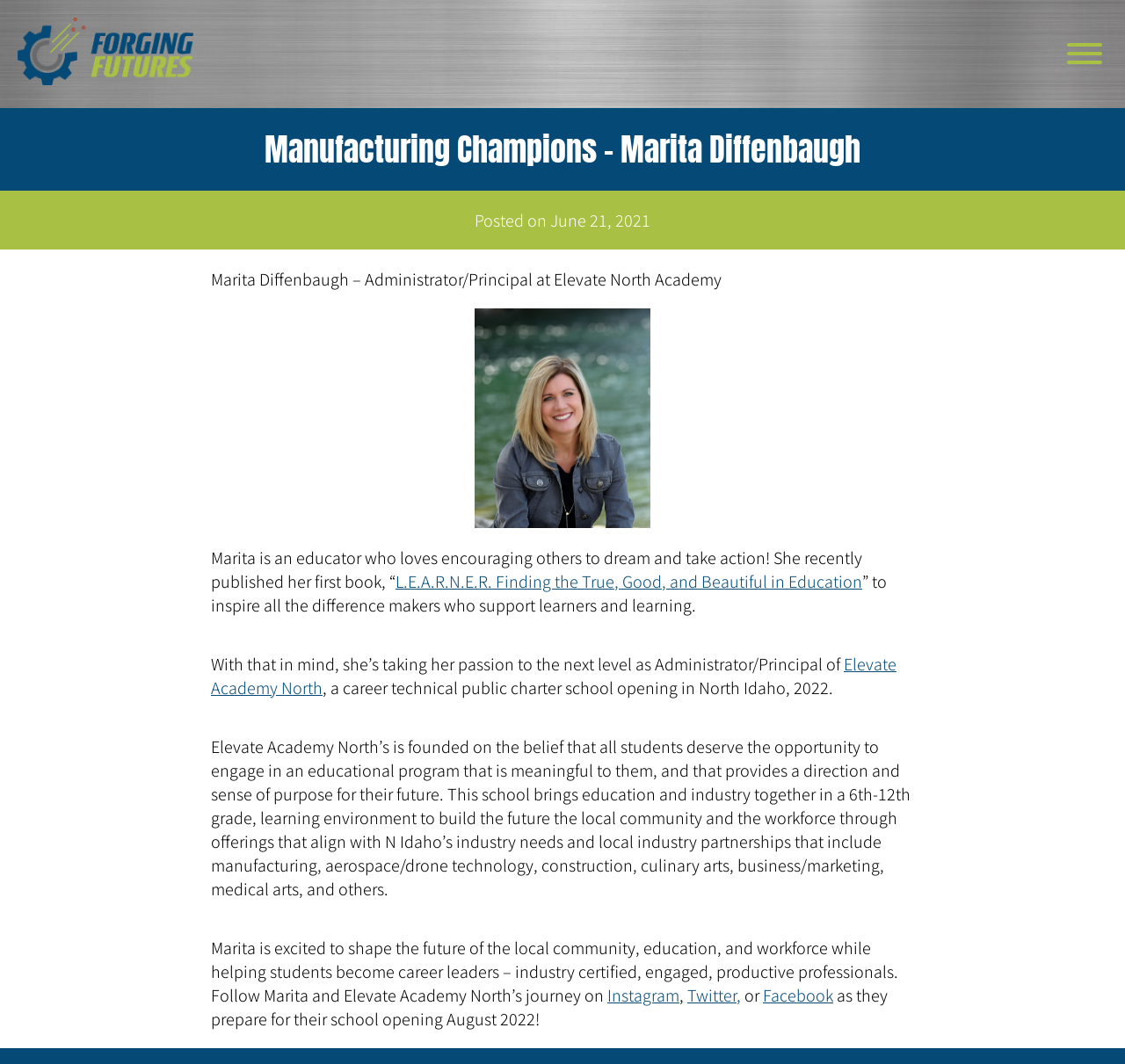What is the focus of Elevate Academy North's educational program?
Please give a detailed and thorough answer to the question, covering all relevant points.

Elevate Academy North's educational program is founded on the belief that all students deserve the opportunity to engage in an educational program that is meaningful to them, and that provides a direction and sense of purpose for their future.